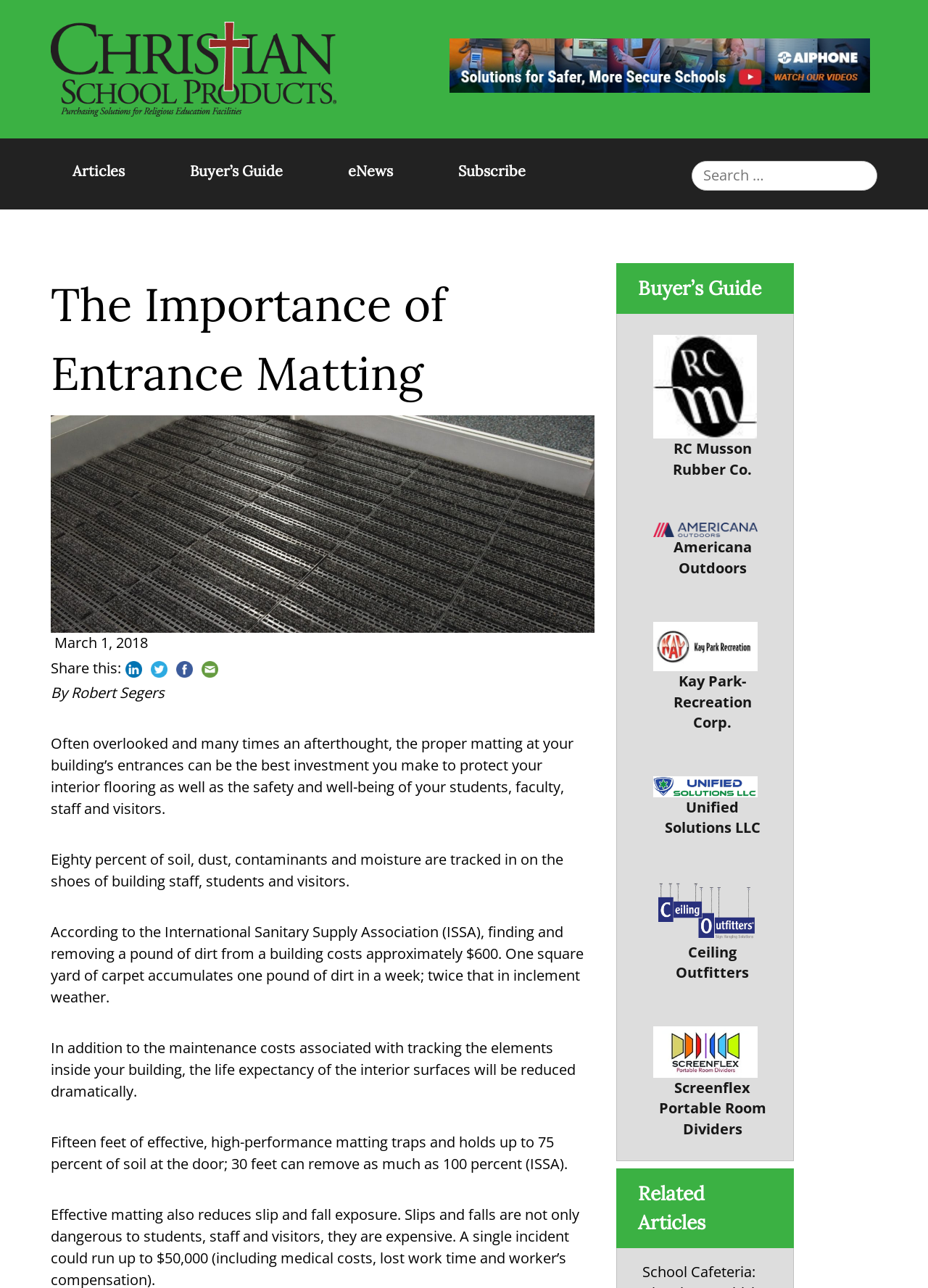Please determine the bounding box coordinates of the element to click in order to execute the following instruction: "Search this website". The coordinates should be four float numbers between 0 and 1, specified as [left, top, right, bottom].

None